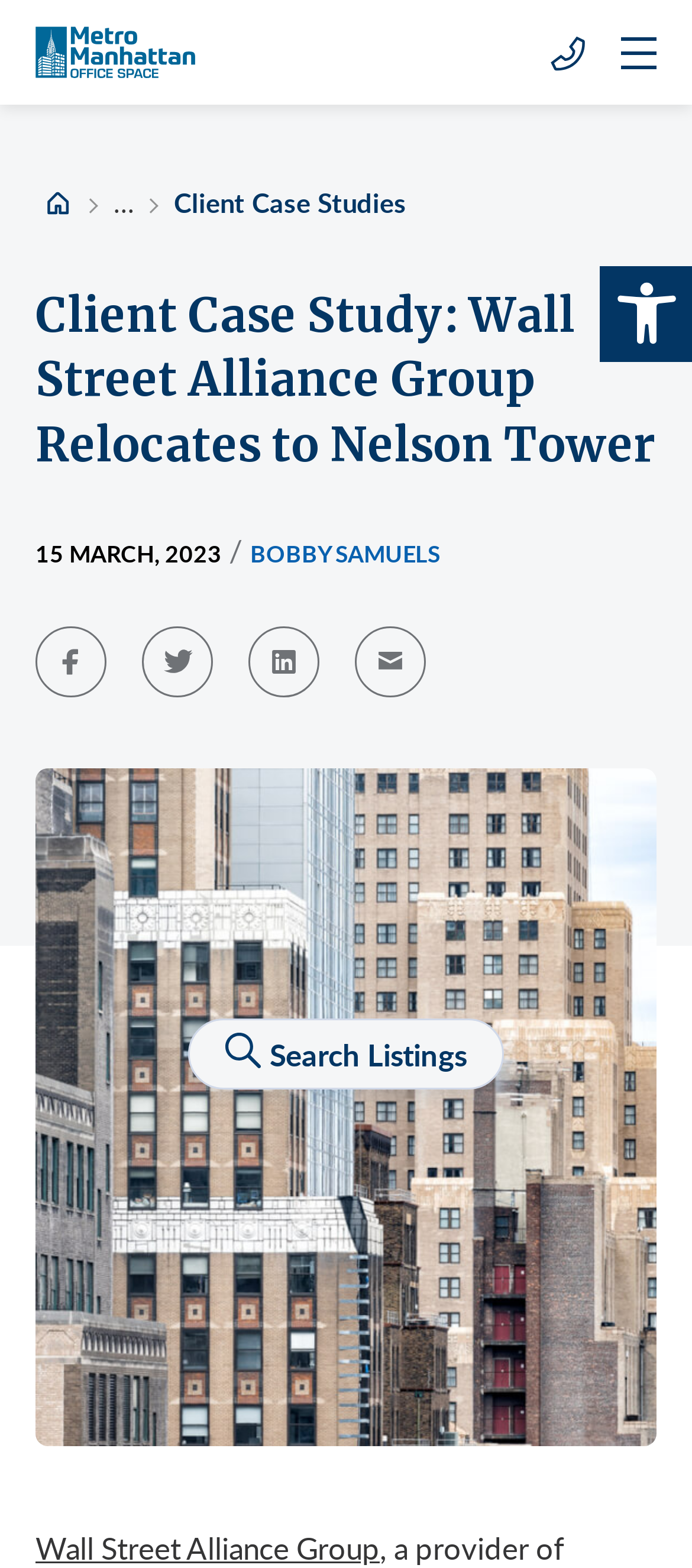Could you highlight the region that needs to be clicked to execute the instruction: "Open the 'Downtown Manhattan' accordion"?

[0.913, 0.88, 0.949, 0.907]